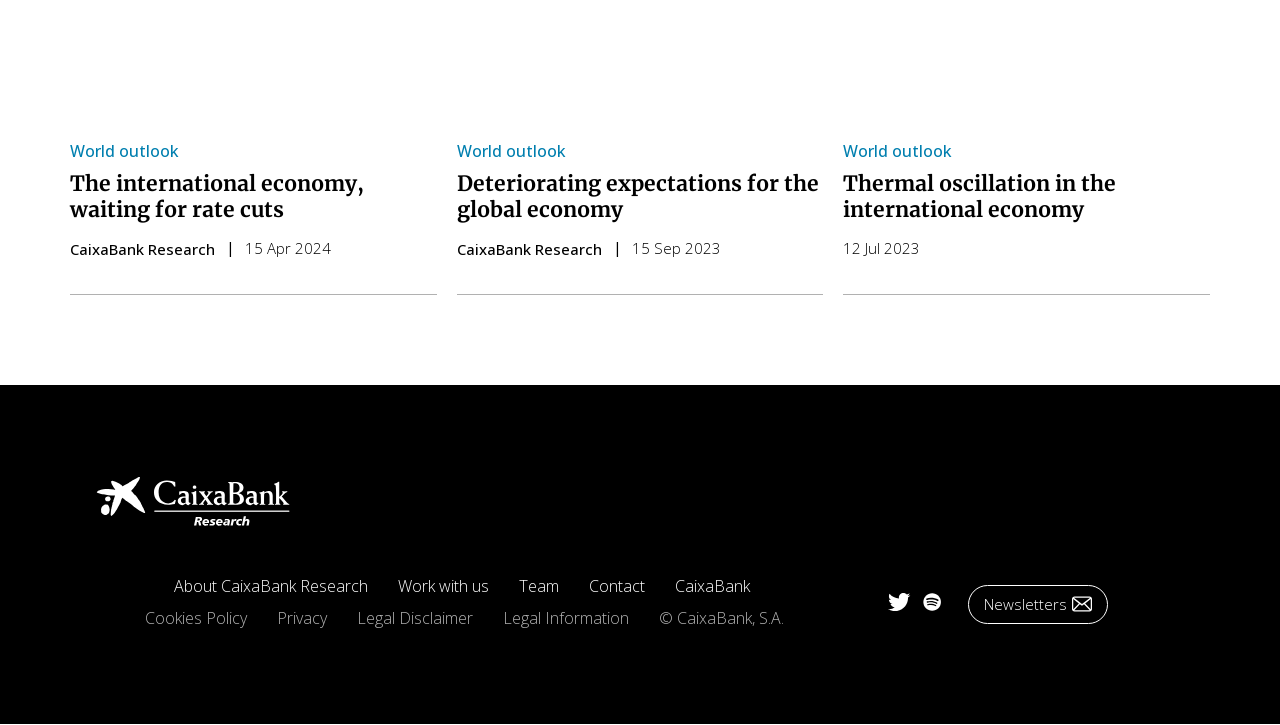Predict the bounding box of the UI element that fits this description: "World outlook".

[0.659, 0.193, 0.744, 0.224]